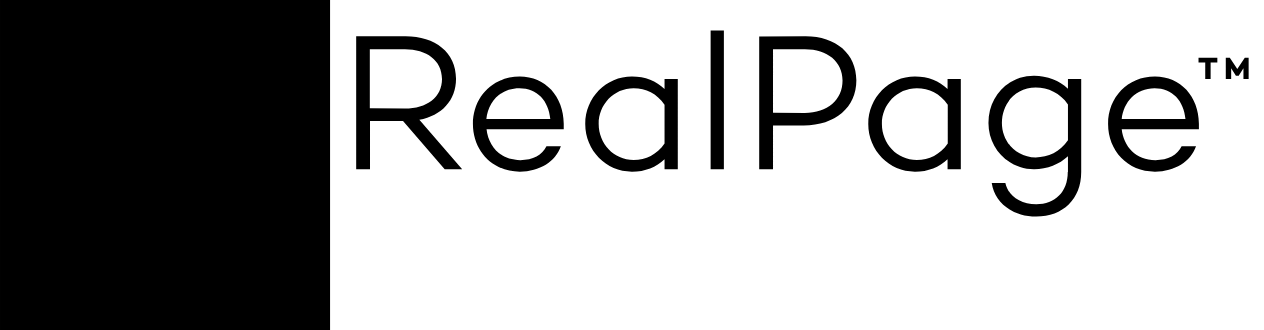Provide a one-word or short-phrase answer to the question:
What symbol is present next to the logo?

Trademark symbol